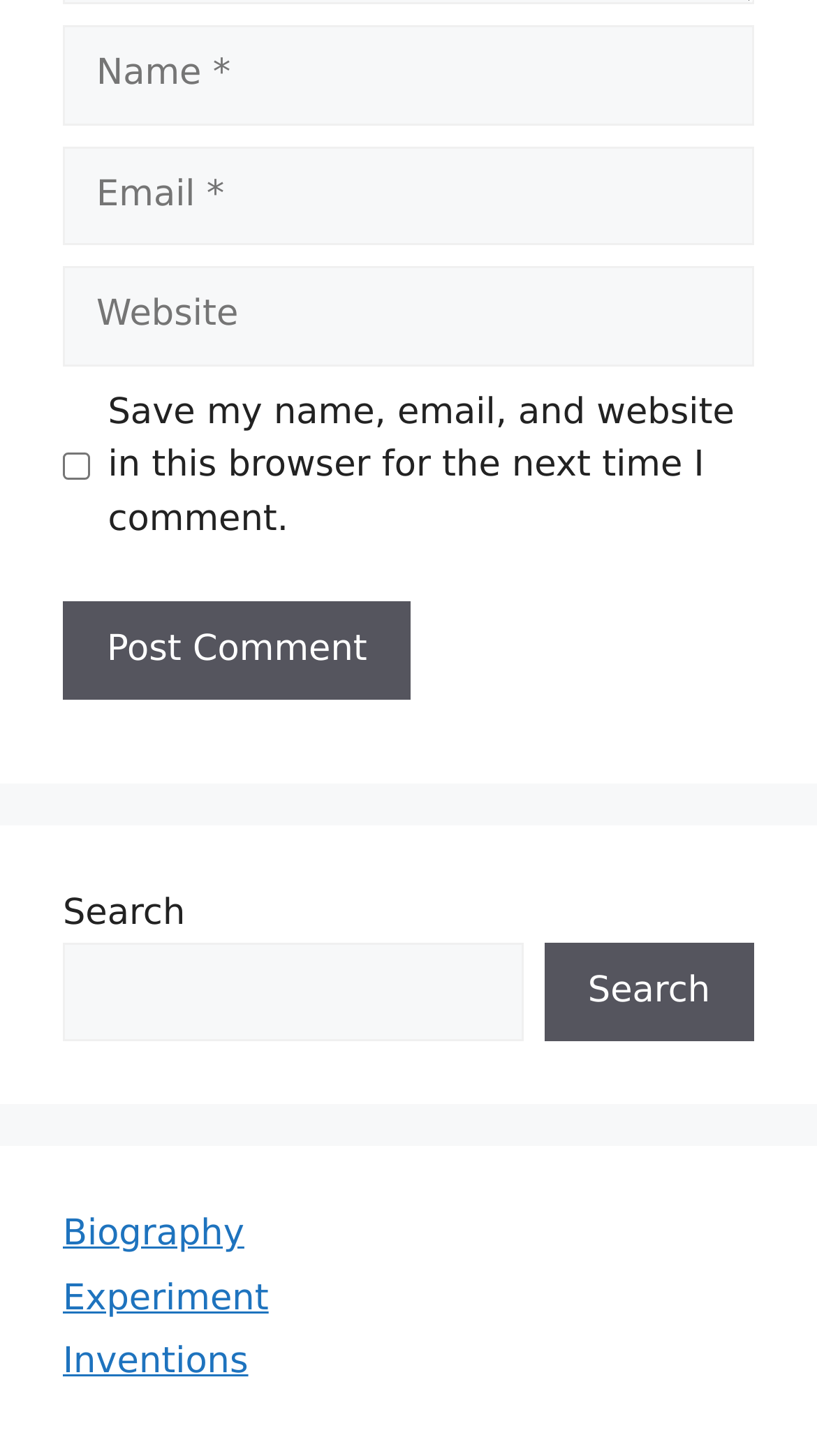Specify the bounding box coordinates of the region I need to click to perform the following instruction: "Enter your name". The coordinates must be four float numbers in the range of 0 to 1, i.e., [left, top, right, bottom].

[0.077, 0.018, 0.923, 0.086]